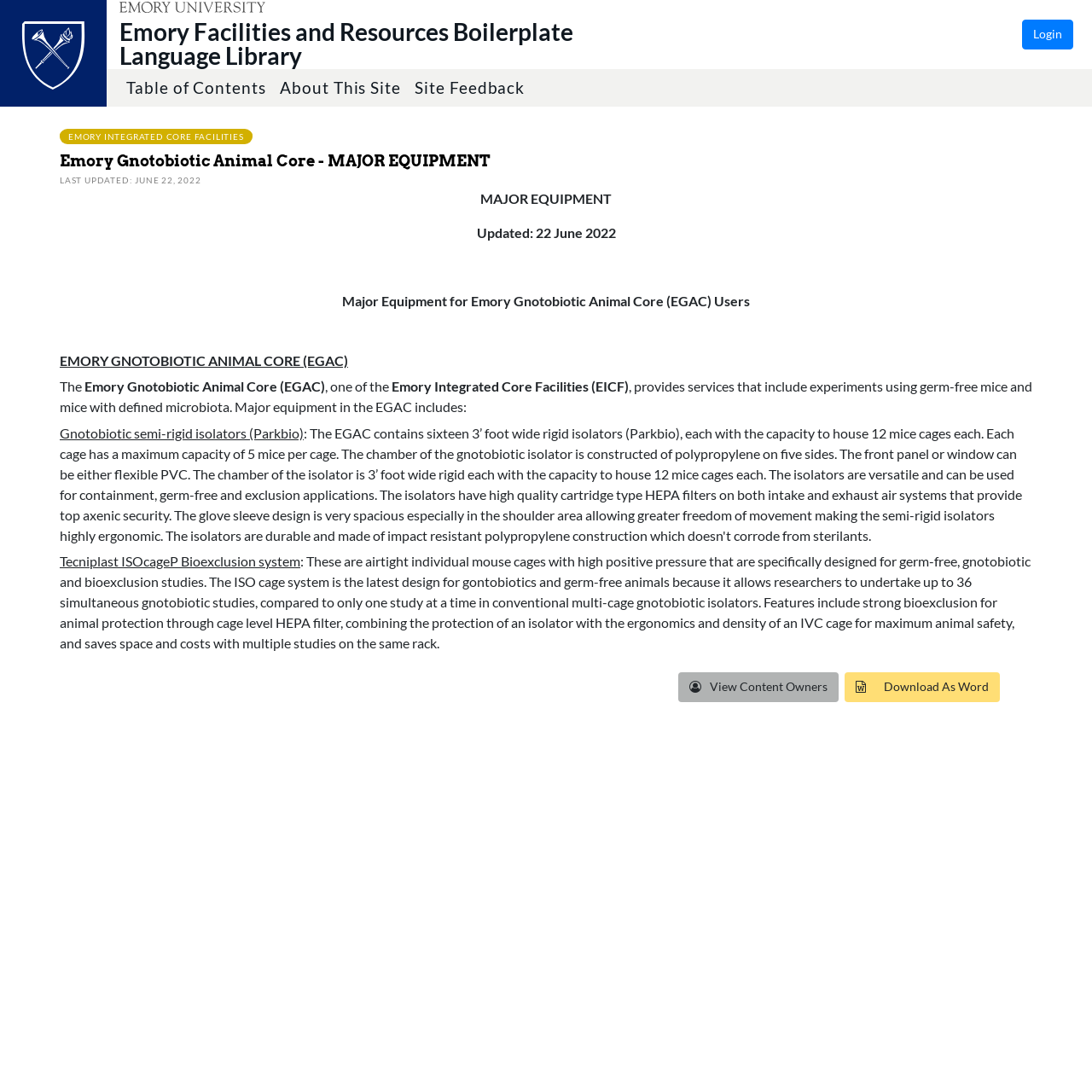Please locate the clickable area by providing the bounding box coordinates to follow this instruction: "Login".

[0.936, 0.018, 0.983, 0.045]